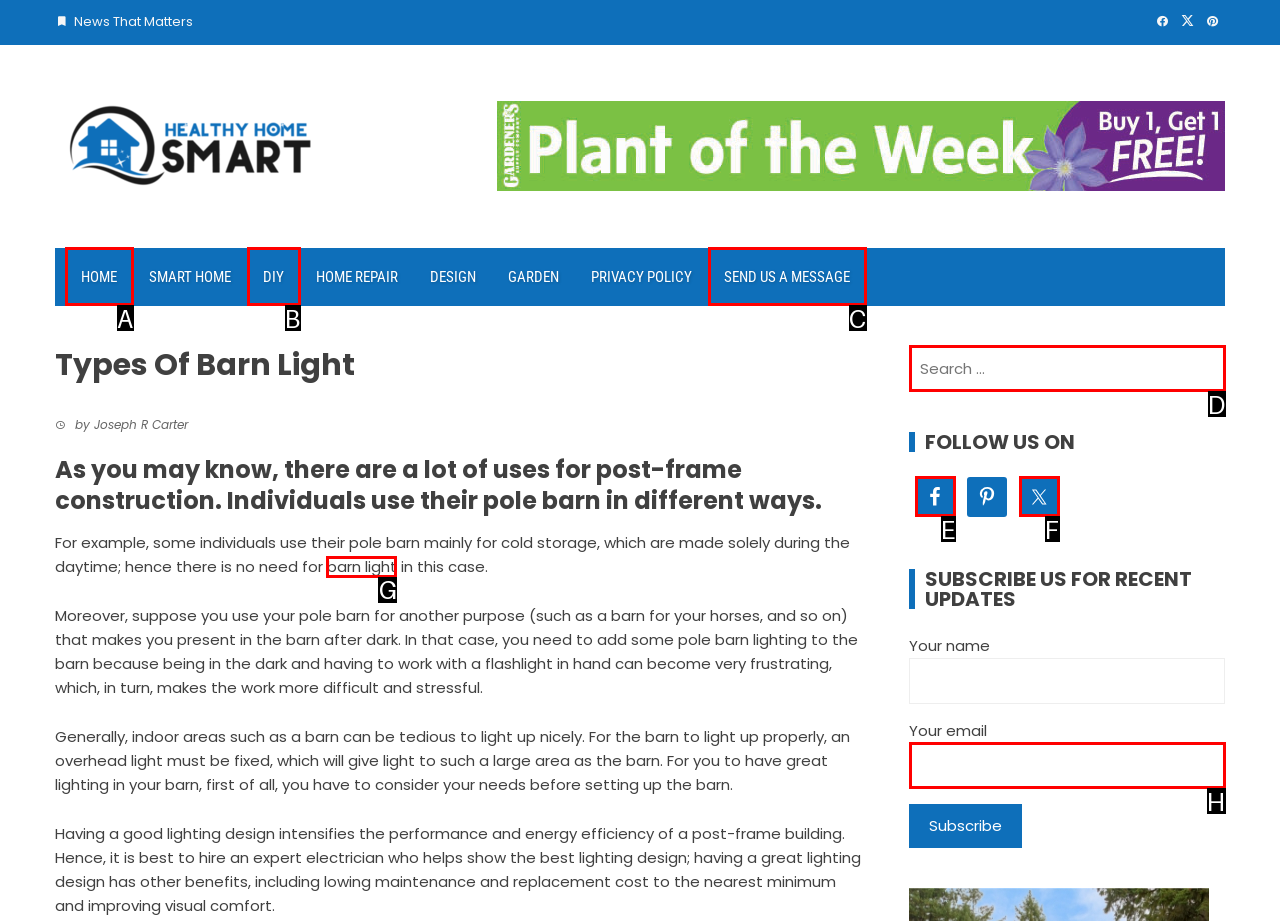For the task: Go to the next page, specify the letter of the option that should be clicked. Answer with the letter only.

None